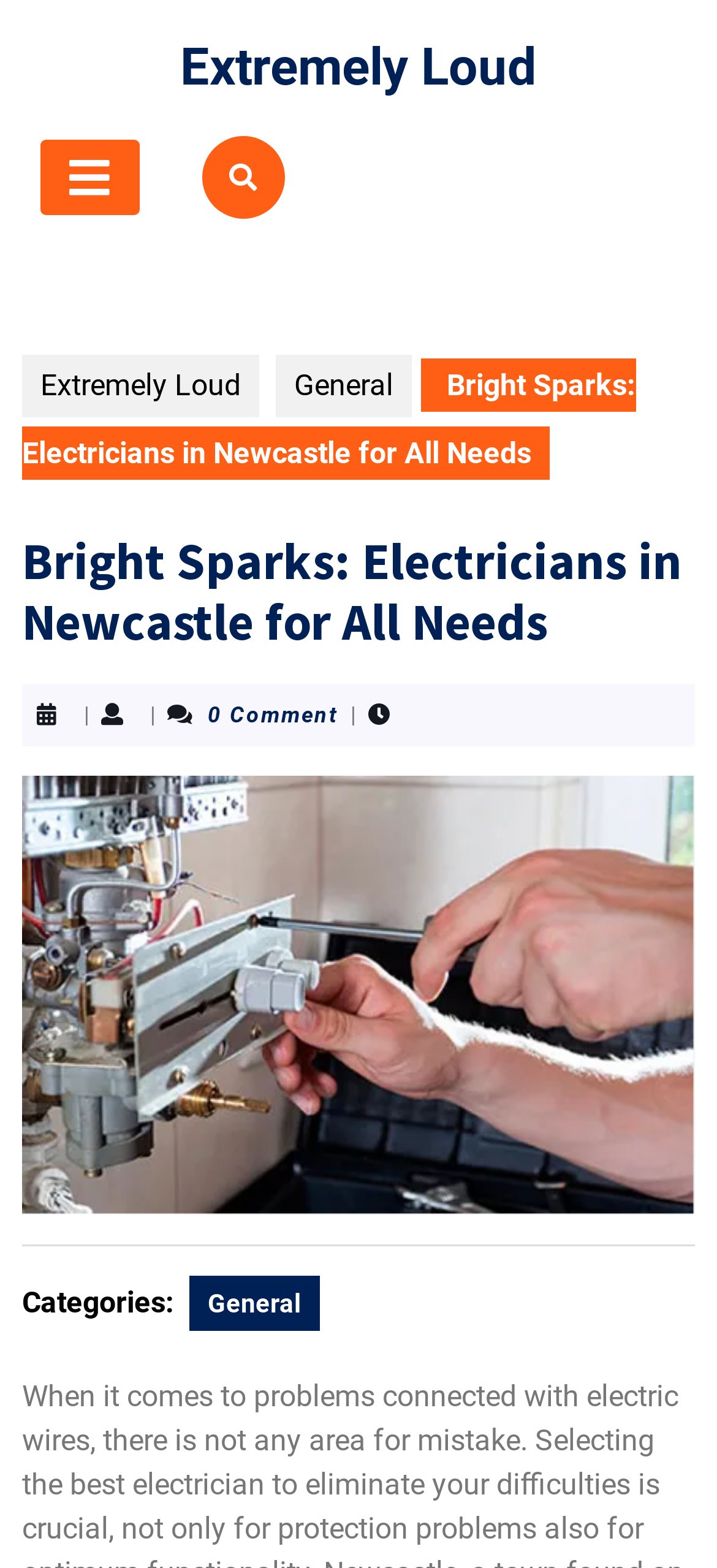Please provide a comprehensive answer to the question below using the information from the image: What is the name of the electrician service?

The name of the electrician service can be found in the heading element, which is 'Bright Sparks: Electricians in Newcastle for All Needs'. This suggests that the webpage is about an electrician service called Bright Sparks.